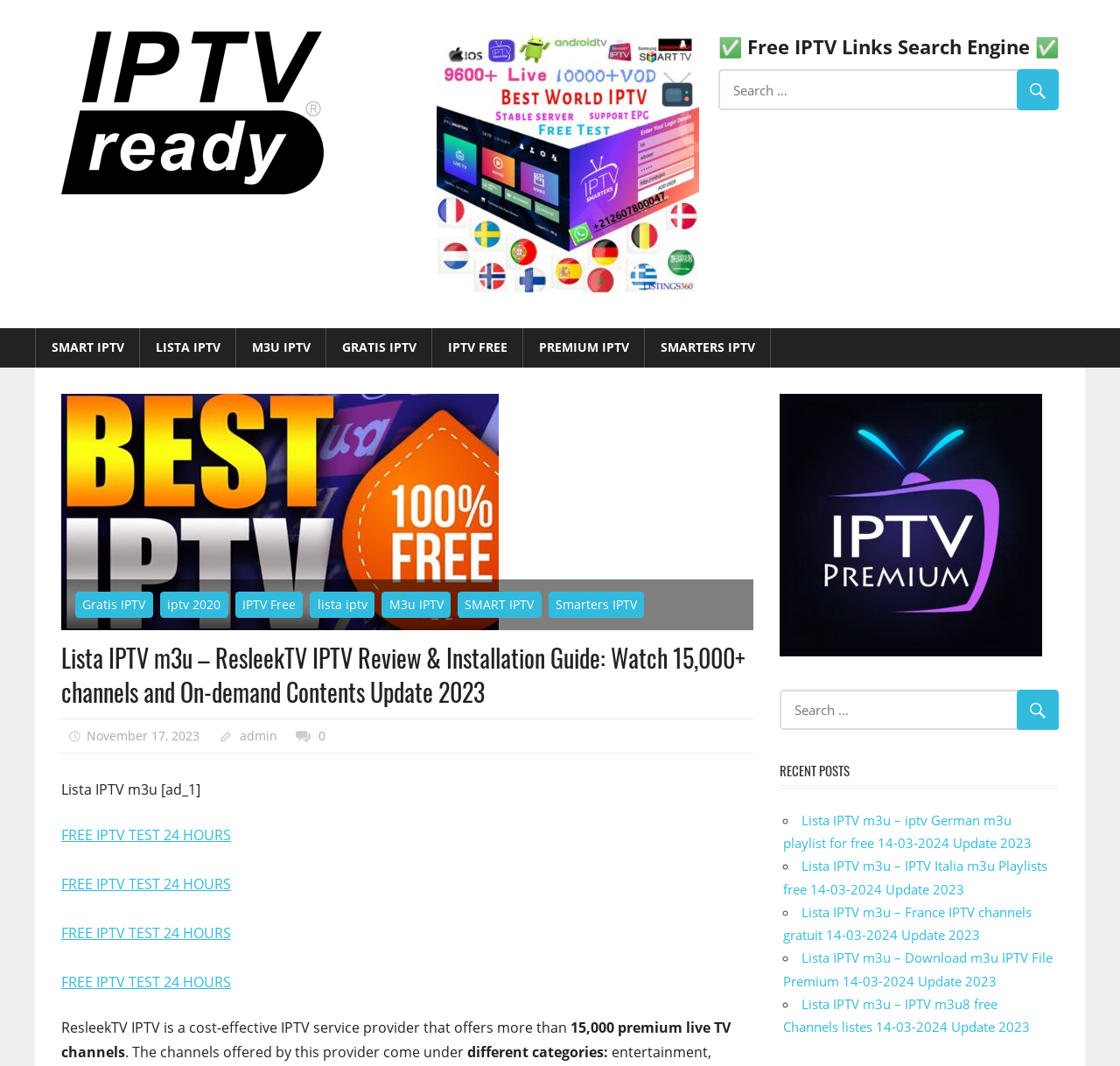Please specify the bounding box coordinates of the area that should be clicked to accomplish the following instruction: "Click on SMART IPTV". The coordinates should consist of four float numbers between 0 and 1, i.e., [left, top, right, bottom].

[0.032, 0.308, 0.125, 0.345]